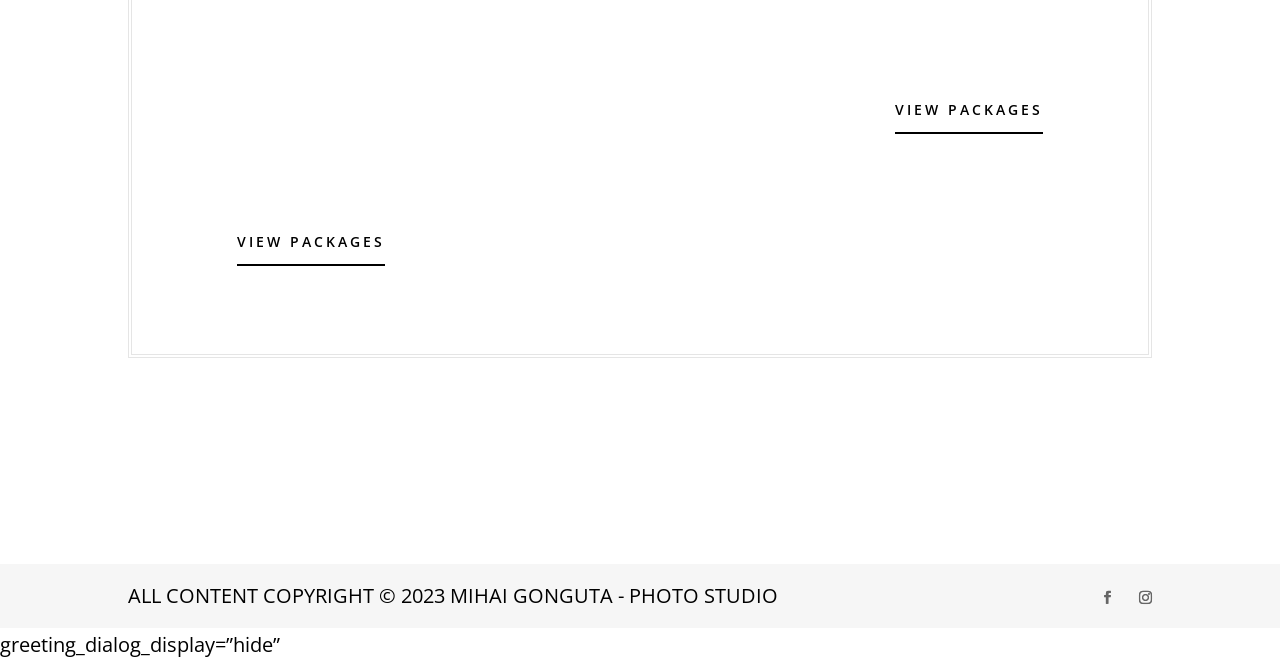Identify the bounding box coordinates for the UI element described by the following text: "View Packages". Provide the coordinates as four float numbers between 0 and 1, in the format [left, top, right, bottom].

[0.185, 0.332, 0.301, 0.398]